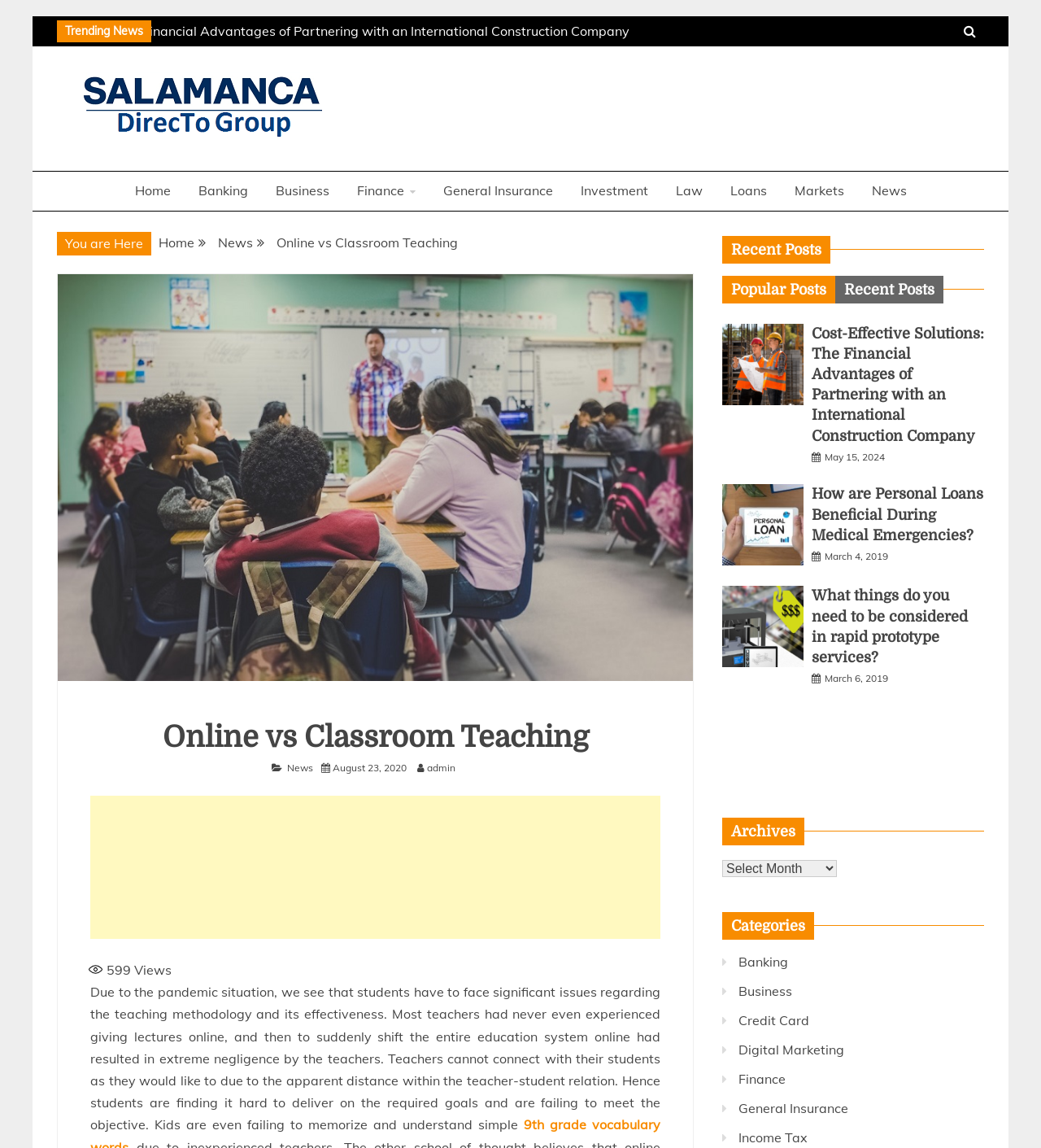Pinpoint the bounding box coordinates of the area that should be clicked to complete the following instruction: "View the 'Popular Posts' tab". The coordinates must be given as four float numbers between 0 and 1, i.e., [left, top, right, bottom].

[0.694, 0.24, 0.802, 0.264]